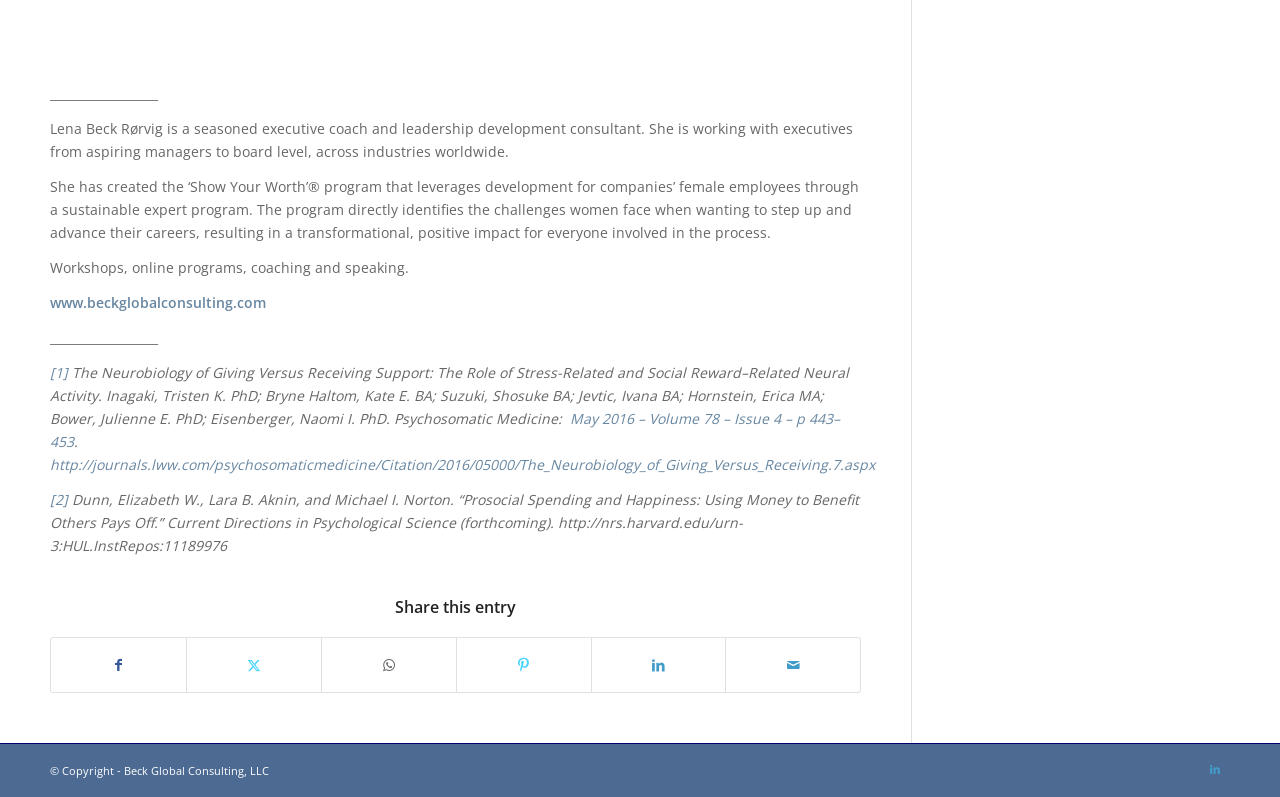Can you show the bounding box coordinates of the region to click on to complete the task described in the instruction: "Visit the website of Beck Global Consulting"?

[0.039, 0.367, 0.208, 0.391]